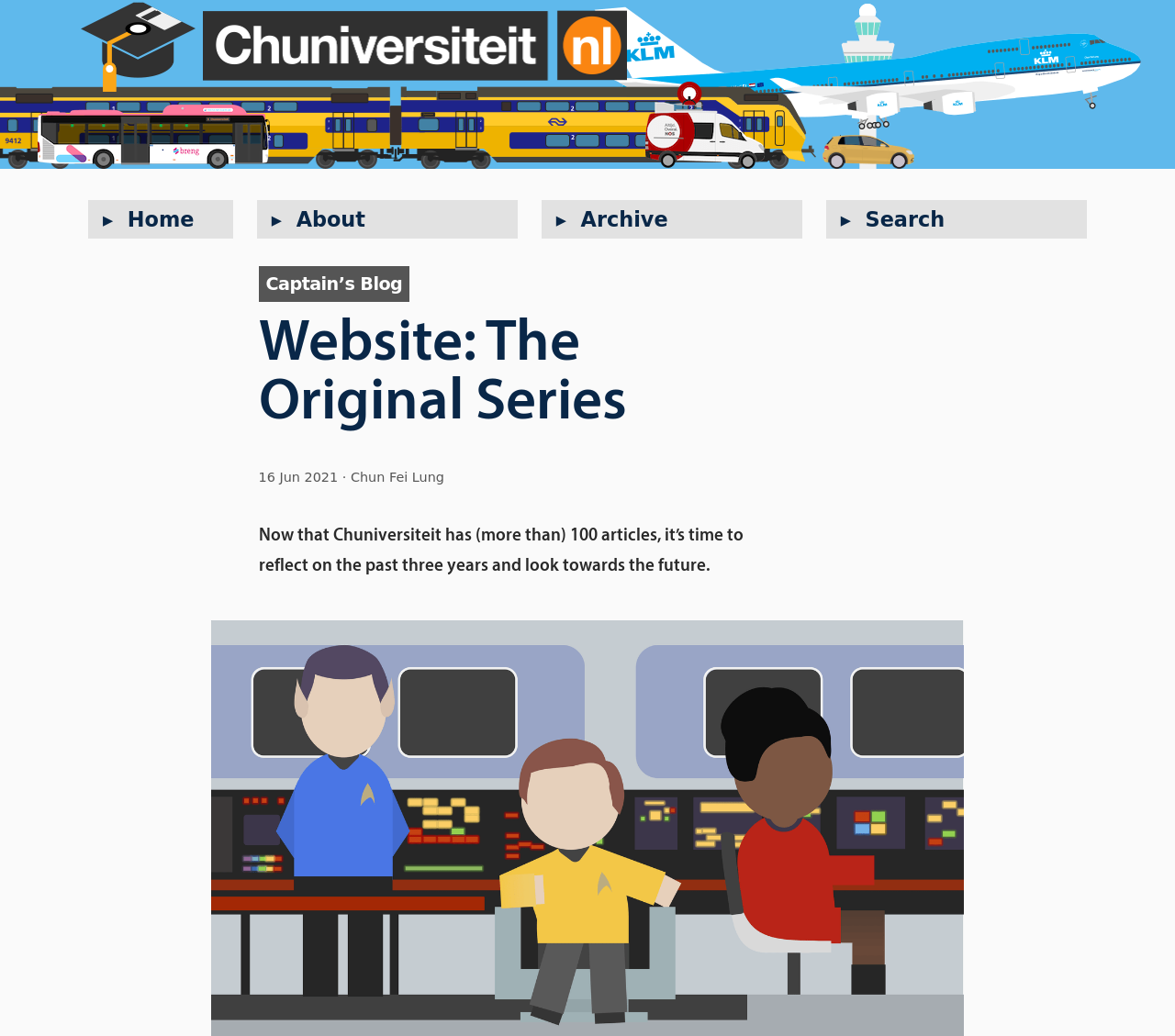Locate the bounding box of the user interface element based on this description: "Archive".

[0.461, 0.193, 0.683, 0.23]